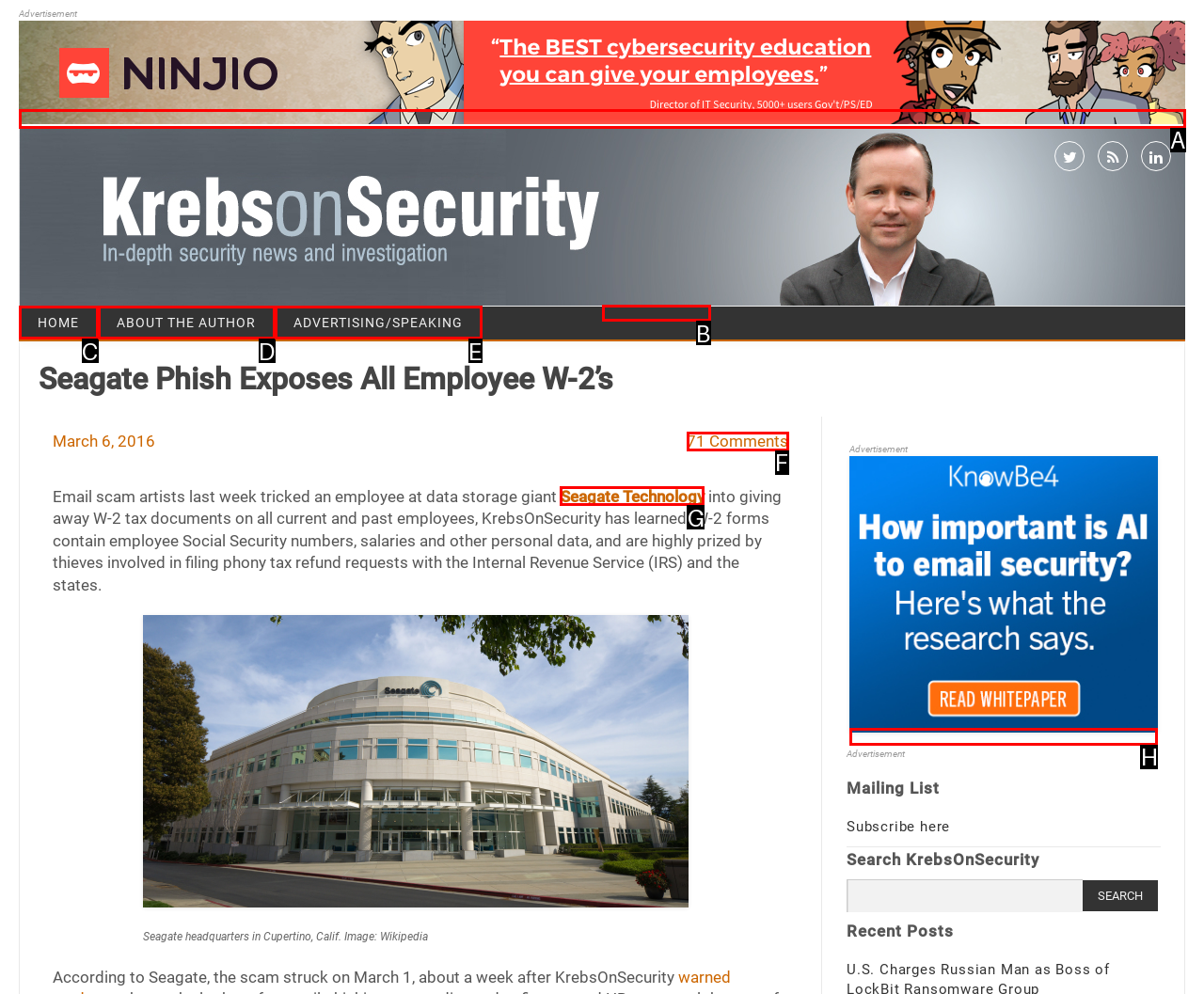Select the option that matches the description: Advertising/Speaking. Answer with the letter of the correct option directly.

E